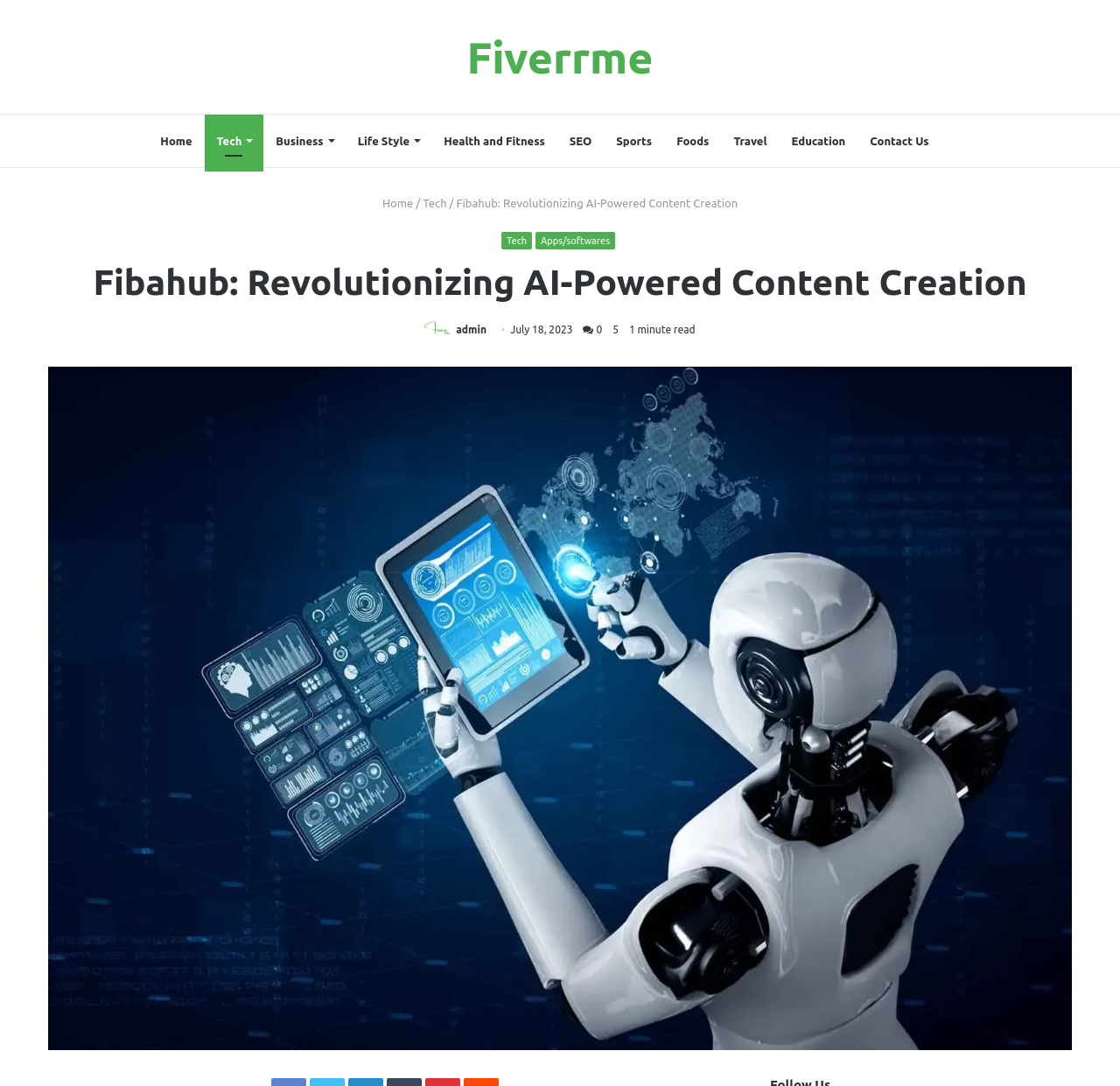Extract the bounding box coordinates for the UI element described as: "SEO".

[0.497, 0.106, 0.539, 0.154]